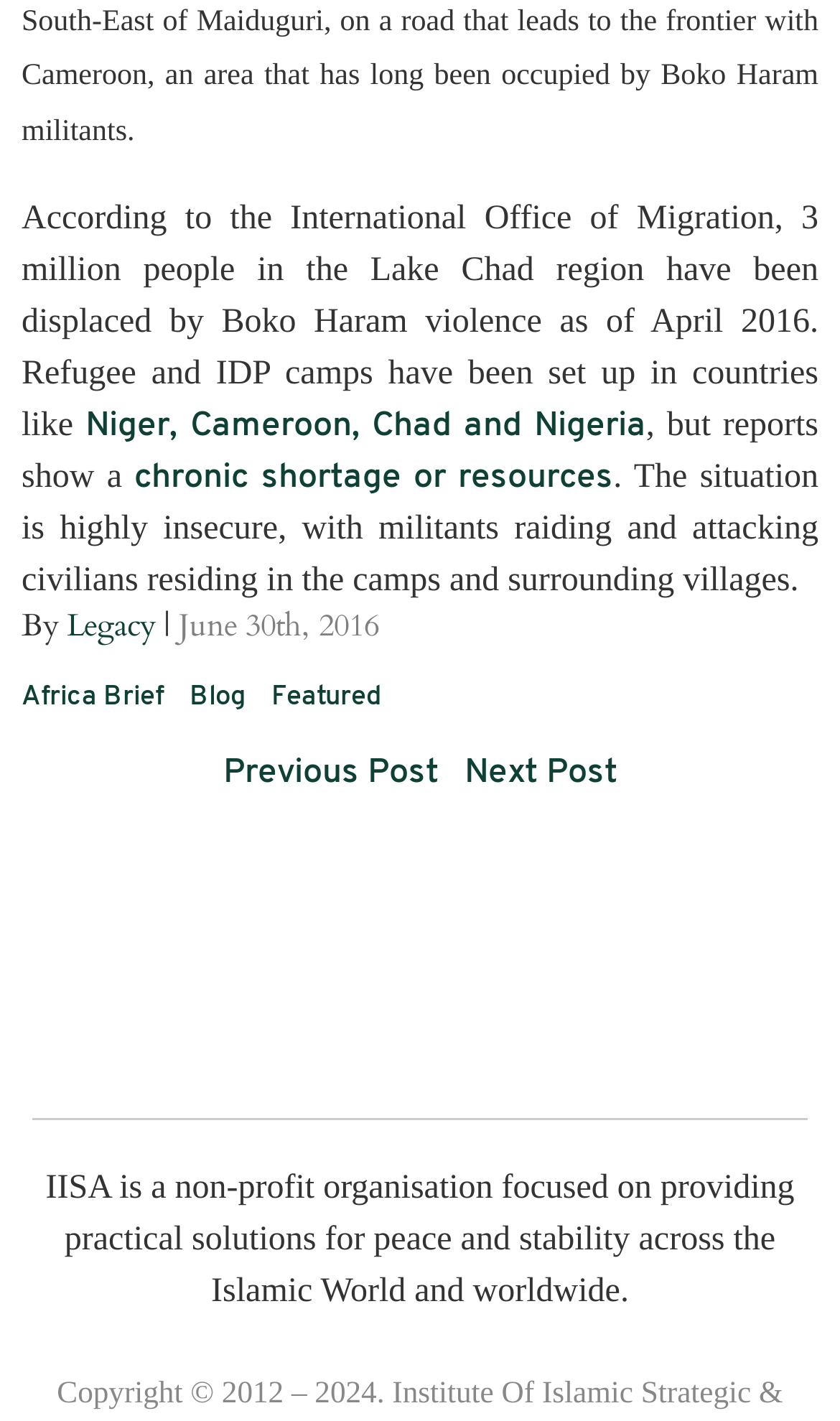Please identify the bounding box coordinates of the area that needs to be clicked to fulfill the following instruction: "Read the Africa Brief."

[0.026, 0.481, 0.195, 0.5]